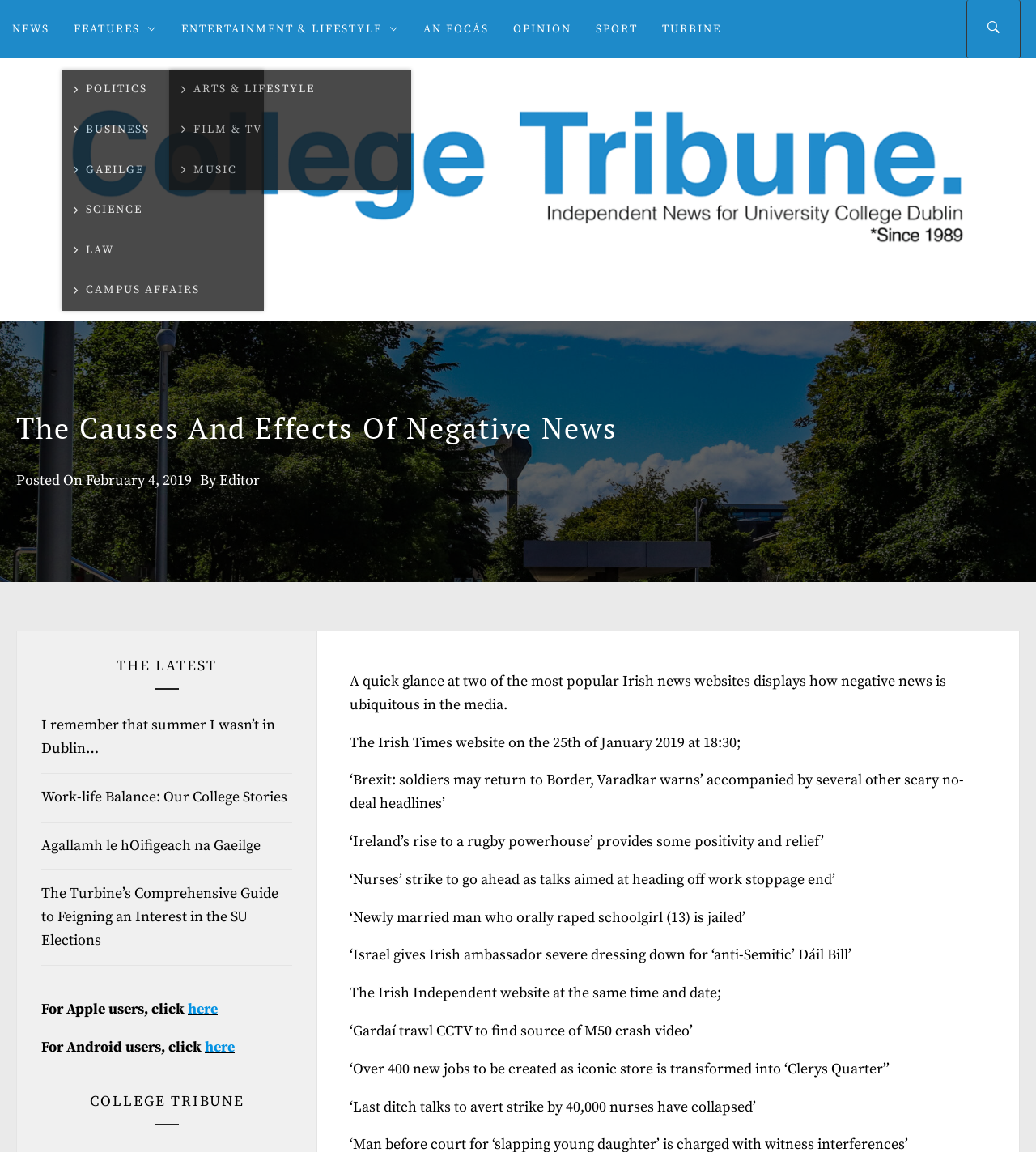Locate the bounding box coordinates of the element that should be clicked to execute the following instruction: "Search for something".

[0.933, 0.0, 0.985, 0.051]